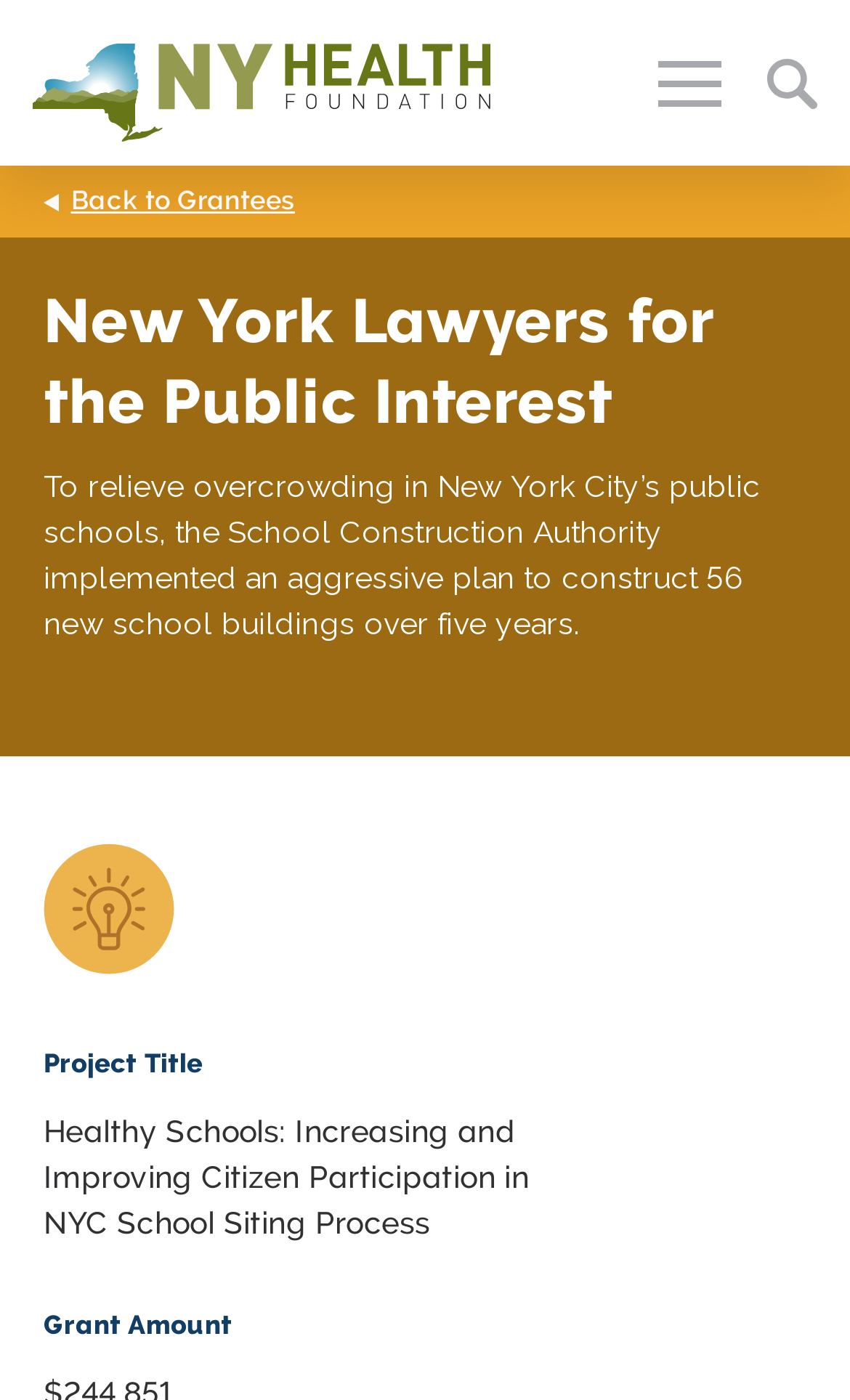Generate the text content of the main heading of the webpage.

New York Lawyers for the Public Interest